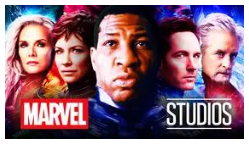Give a concise answer using only one word or phrase for this question:
Who plays the significant character at the center?

Jonathan Majors